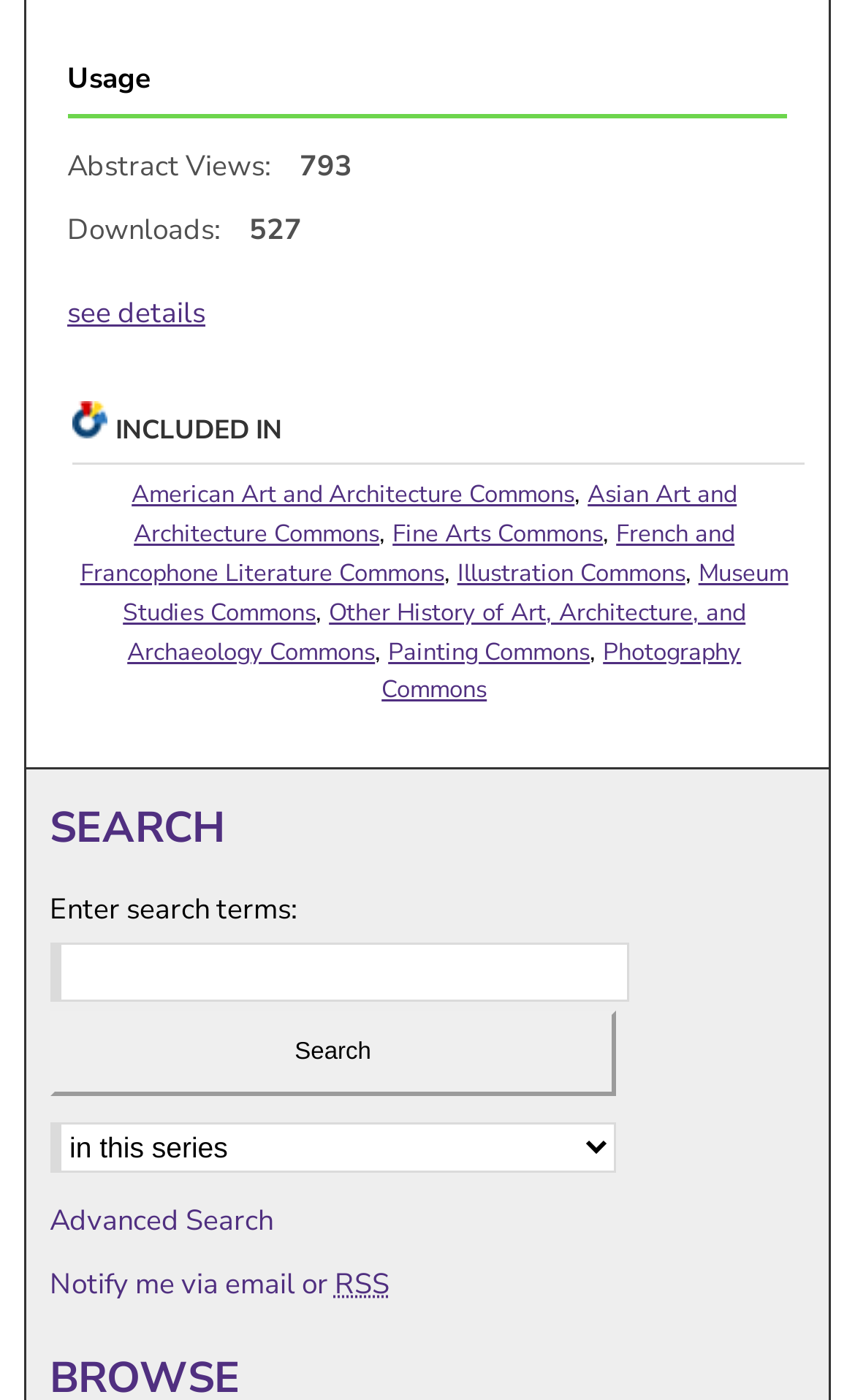Refer to the image and provide a thorough answer to this question:
What is the number of abstract views?

The answer can be found by looking at the 'Abstract Views:' section, where the number '793' is displayed.